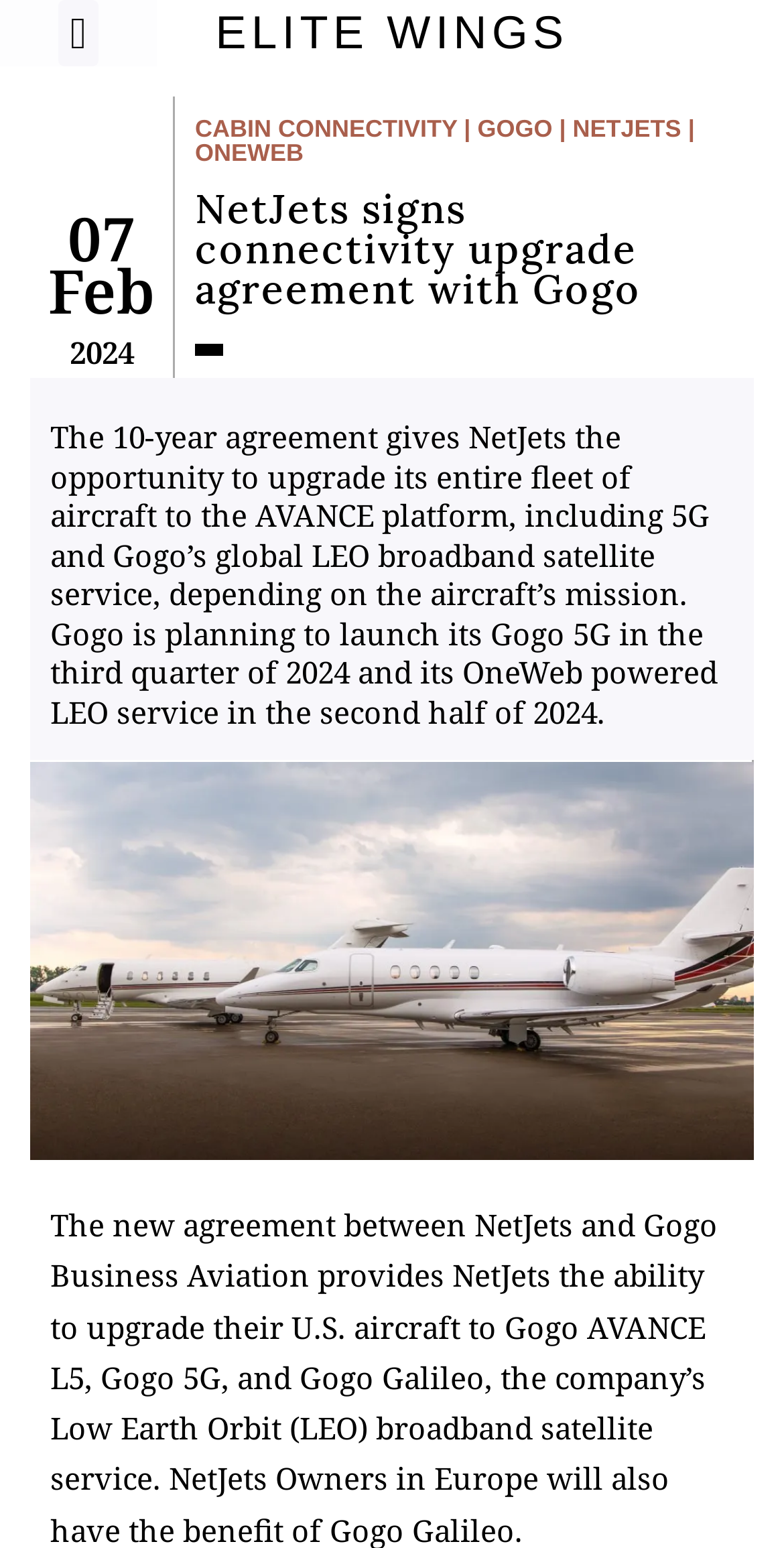Generate a thorough explanation of the webpage's elements.

The webpage appears to be a news article or press release about NetJets signing a connectivity upgrade agreement with Gogo. At the top left of the page, there is a "Skip to content" link, followed by a "Menu Toggle" button. 

Below these elements, there is a header section with the title "ELITE WINGS" in large font, accompanied by a link to "ELITE WINGS". To the right of the title, there is a time section displaying the date "07 Feb 2024". 

Below the header section, there are two headings: "CABIN CONNECTIVITY | GOGO | NETJETS | ONEWEB" and "NetJets signs connectivity upgrade agreement with Gogo". The latter heading is followed by a paragraph of text describing the agreement, which takes up most of the page. 

At the bottom of the page, there are five buttons for sharing the article on various social media platforms, including Facebook, Twitter, LinkedIn, email, and print. These buttons are aligned horizontally and take up the full width of the page.